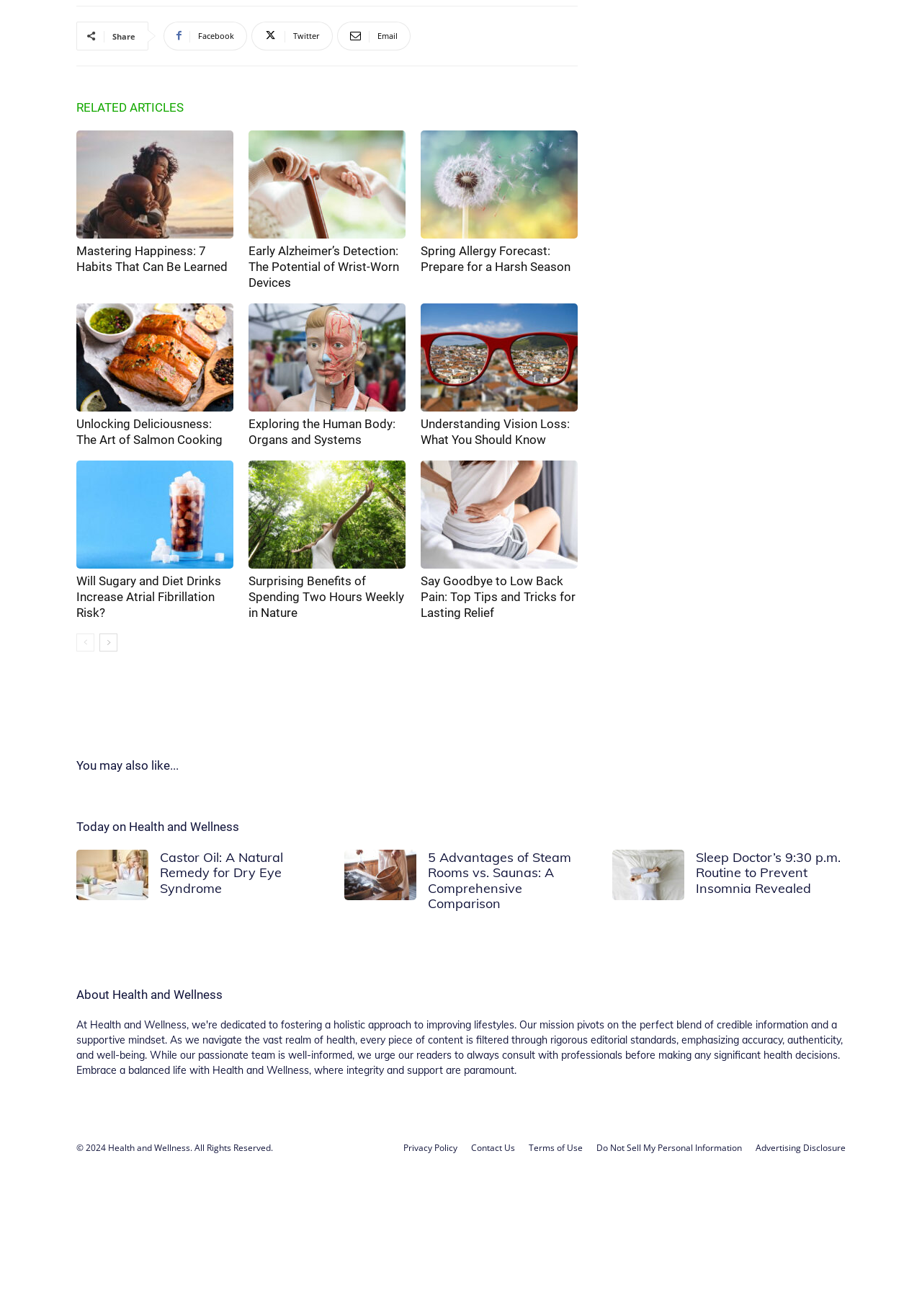What is the name of the website?
Using the image provided, answer with just one word or phrase.

Health and Wellness